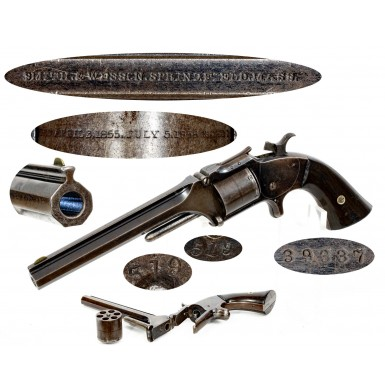Provide a thorough and detailed caption for the image.

This image showcases the historical 1865 Production Smith & Wesson No 2 Old Army Revolver. The revolver is prominently displayed, highlighting its intricate design and craftsmanship. Surrounding the firearm are various components and metallic pieces, some of which feature engraved lettering, likely indicative of its manufacturing details. These elements contribute to the visual narrative of the revolver's heritage and functionality. The overall composition emphasizes both the aesthetic and historical significance of this iconic firearm, making it a notable piece for collectors and enthusiasts.